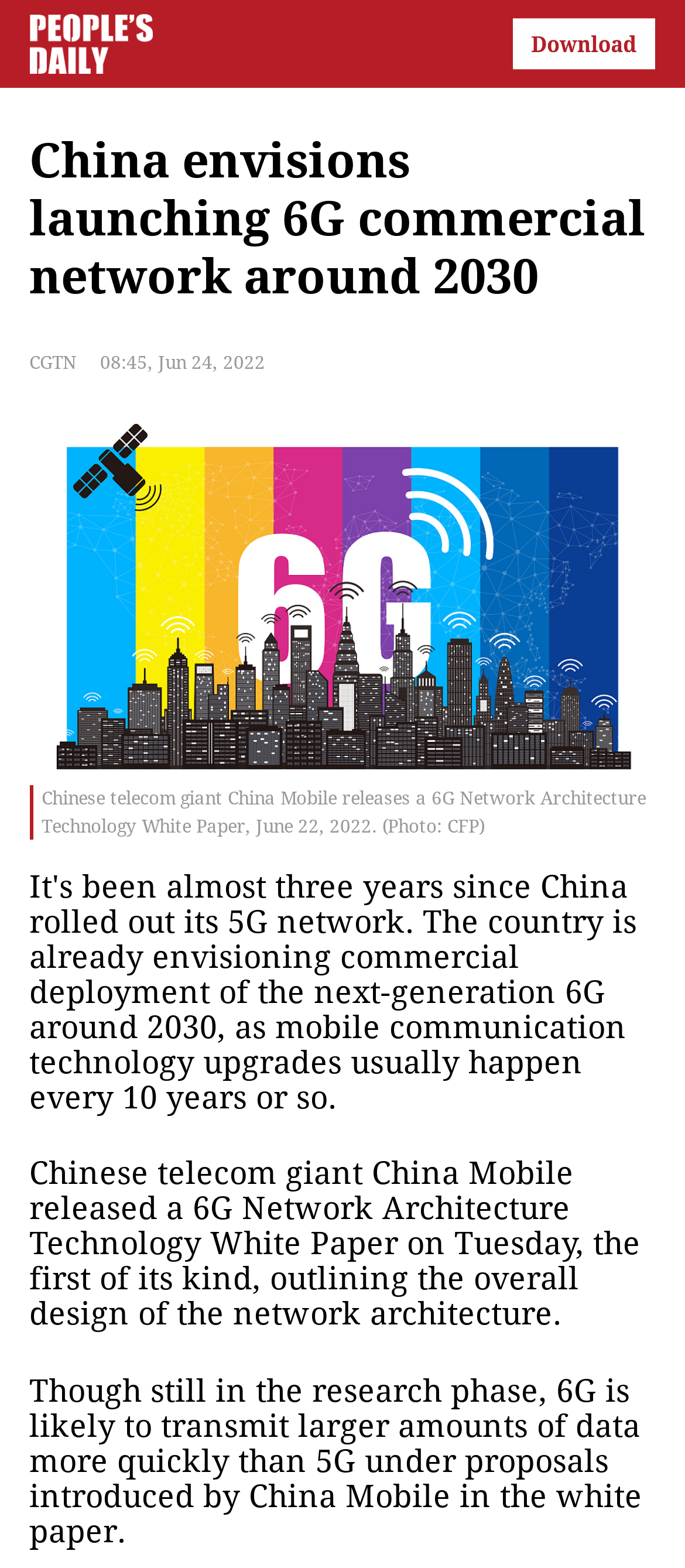Describe all the visual and textual components of the webpage comprehensively.

The webpage is about China's plan to launch a 6G commercial network around 2030. At the top left of the page, there is a logo image of "People's Daily English language App" with a caption "Homepage - Breaking News, China News, World News and Video". Next to it, there is a smaller image with no description. 

Below the logo, there is a headline "China envisions launching 6G commercial network around 2030" in a prominent font size. The CGTN logo and the timestamp "08:45, Jun 24, 2022" are placed on the same line, with the timestamp slightly to the right of the CGTN logo.

Further down, there is a large image that spans almost the entire width of the page. Below the image, there is a caption "Chinese telecom giant China Mobile releases a 6G Network Architecture Technology White Paper, June 22, 2022. (Photo: CFP)".

The main content of the page consists of three paragraphs of text. The first paragraph explains that China Mobile has released a 6G Network Architecture Technology White Paper, outlining the overall design of the network architecture. The second paragraph describes the features of 6G, stating that it is likely to transmit larger amounts of data more quickly than 5G.